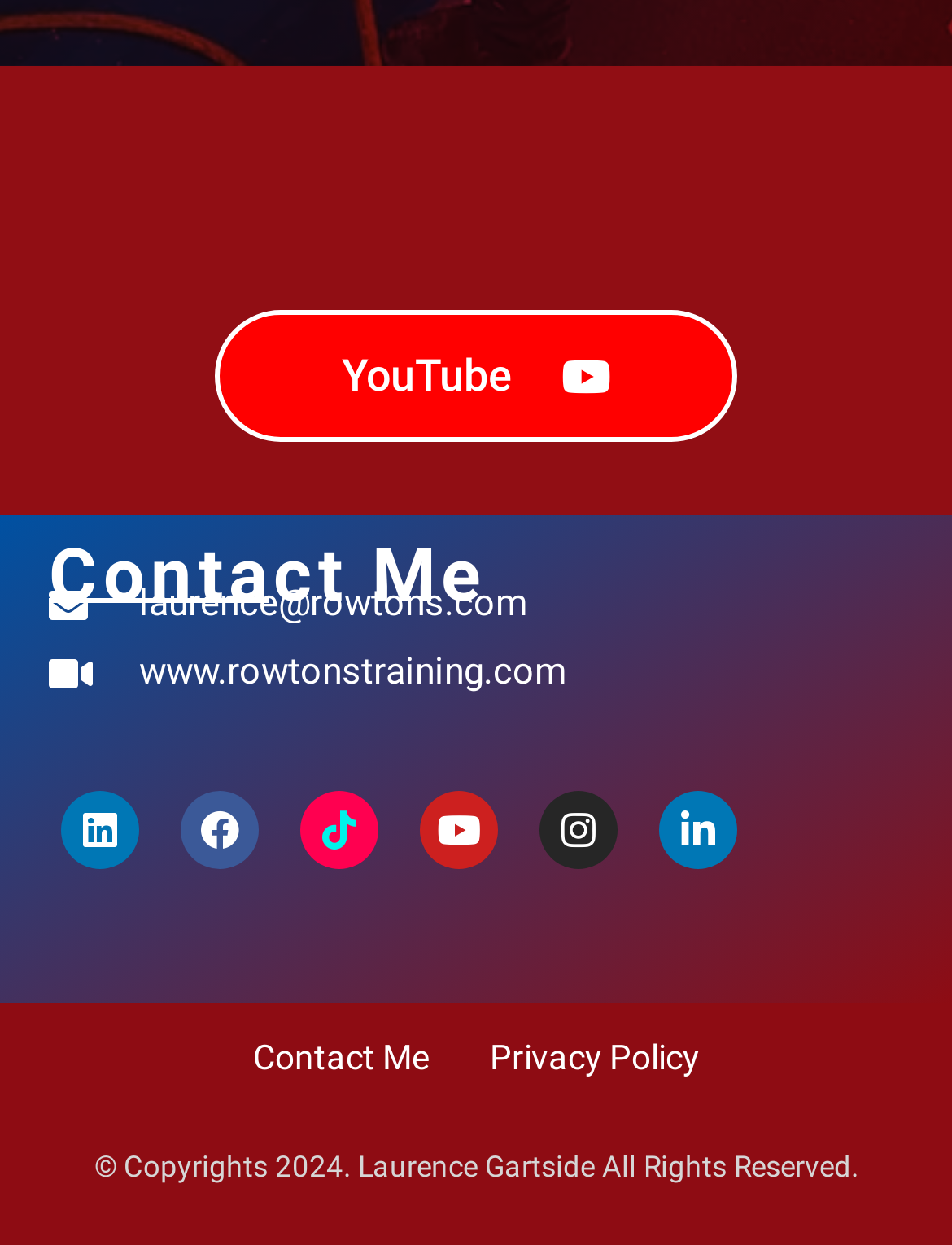Kindly provide the bounding box coordinates of the section you need to click on to fulfill the given instruction: "contact Laurence via email".

[0.051, 0.462, 0.974, 0.513]